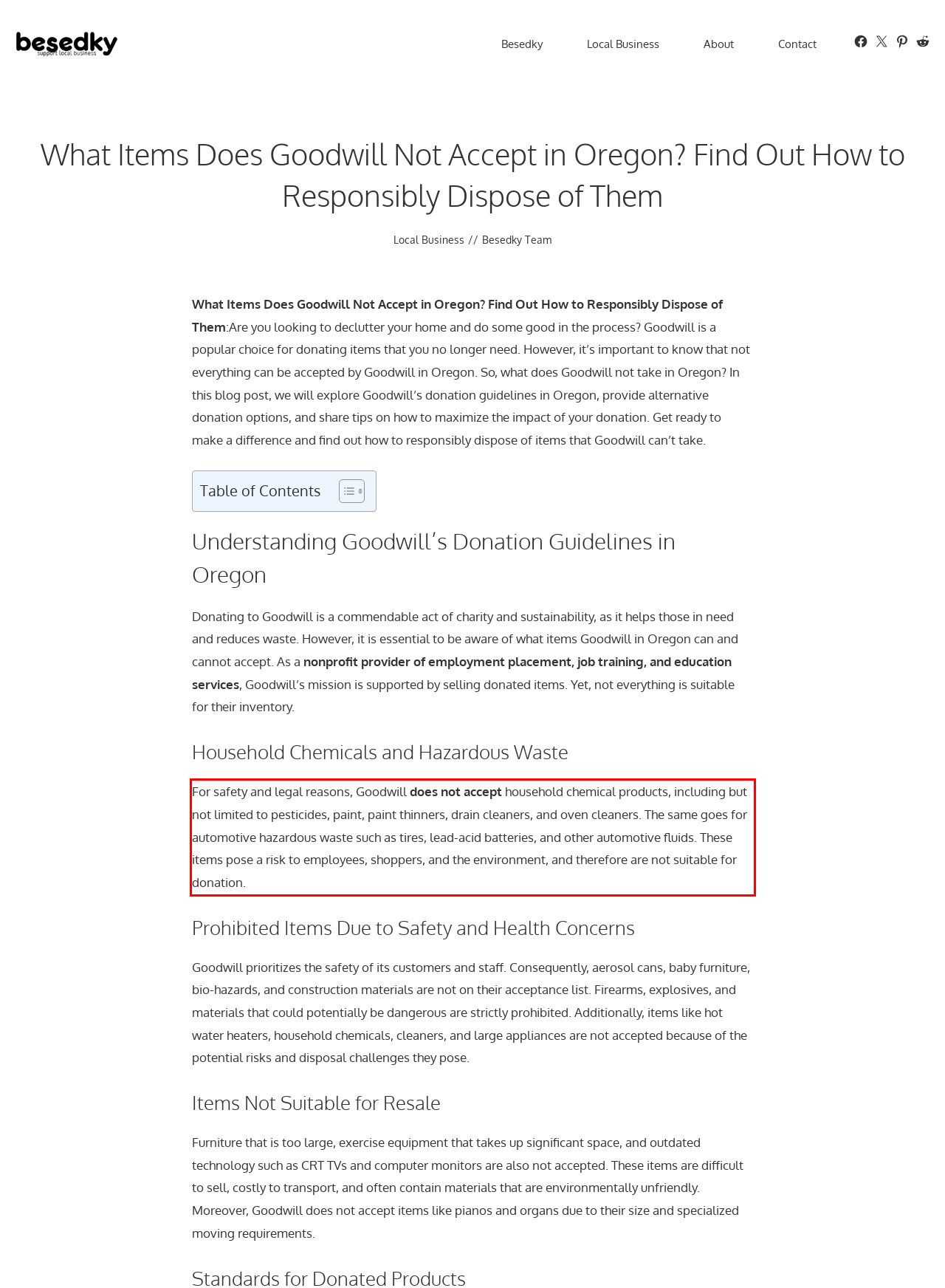Within the screenshot of the webpage, locate the red bounding box and use OCR to identify and provide the text content inside it.

For safety and legal reasons, Goodwill does not accept household chemical products, including but not limited to pesticides, paint, paint thinners, drain cleaners, and oven cleaners. The same goes for automotive hazardous waste such as tires, lead-acid batteries, and other automotive fluids. These items pose a risk to employees, shoppers, and the environment, and therefore are not suitable for donation.